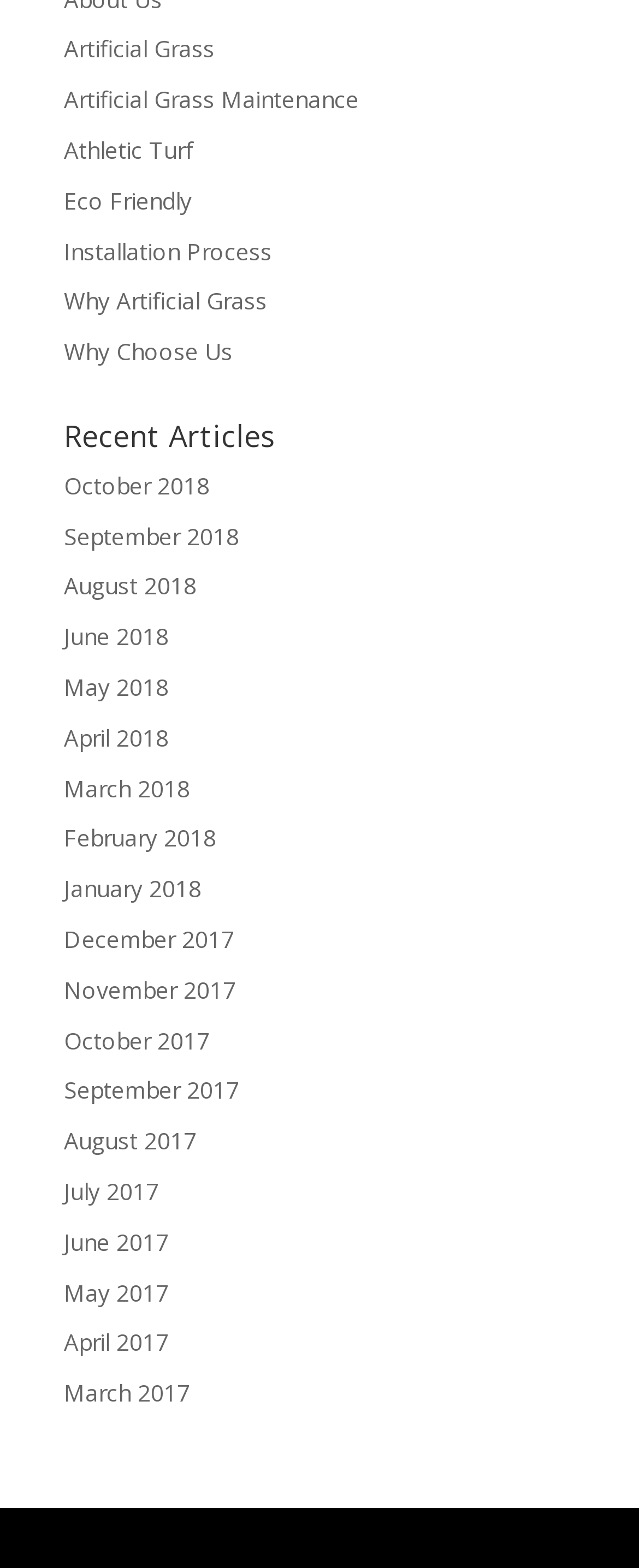Determine the bounding box coordinates for the UI element matching this description: "May 2018".

[0.1, 0.428, 0.264, 0.448]